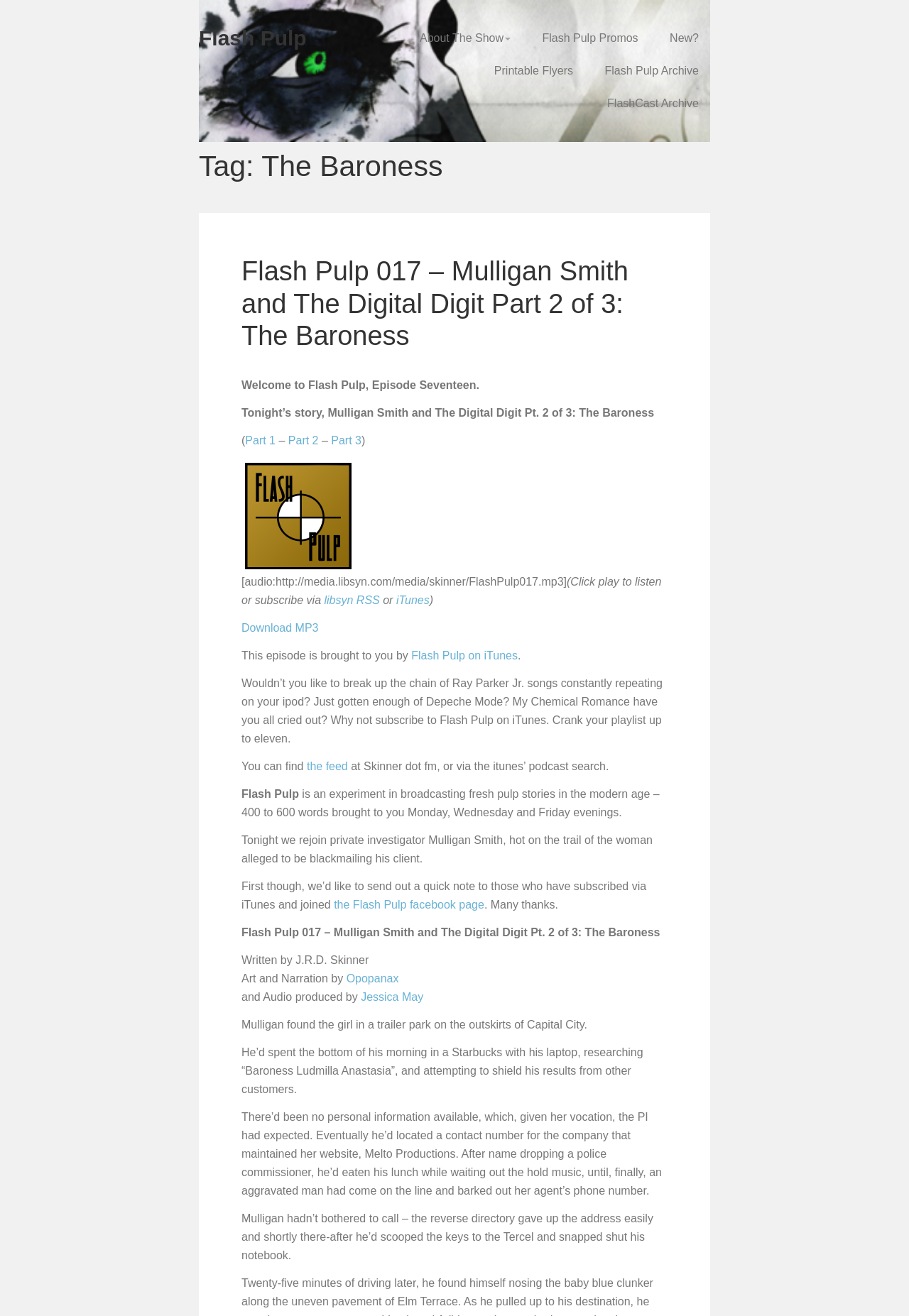Please specify the bounding box coordinates of the clickable region to carry out the following instruction: "Visit Flash Pulp on iTunes". The coordinates should be four float numbers between 0 and 1, in the format [left, top, right, bottom].

[0.453, 0.494, 0.57, 0.503]